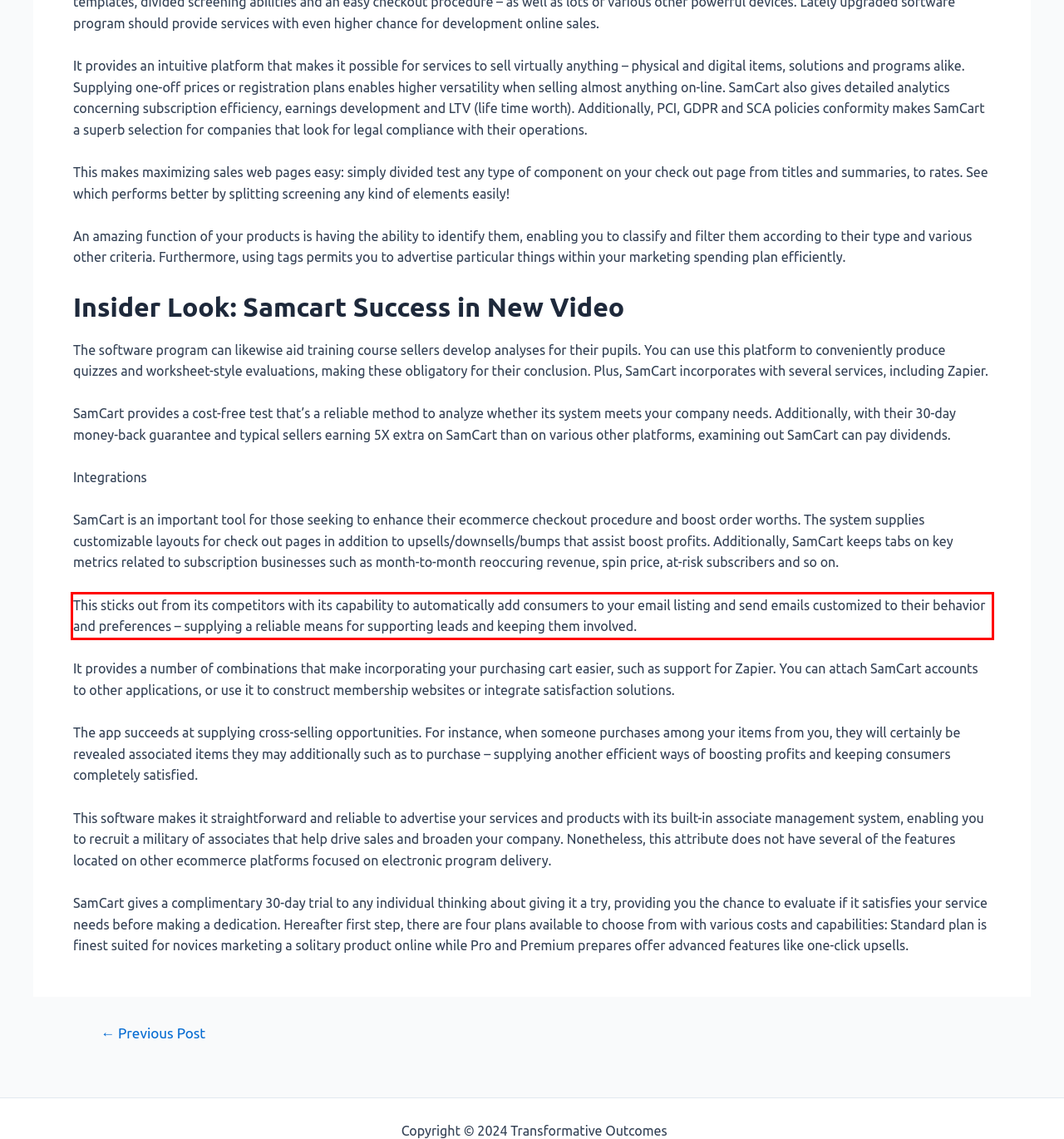Analyze the screenshot of the webpage that features a red bounding box and recognize the text content enclosed within this red bounding box.

This sticks out from its competitors with its capability to automatically add consumers to your email listing and send emails customized to their behavior and preferences – supplying a reliable means for supporting leads and keeping them involved.